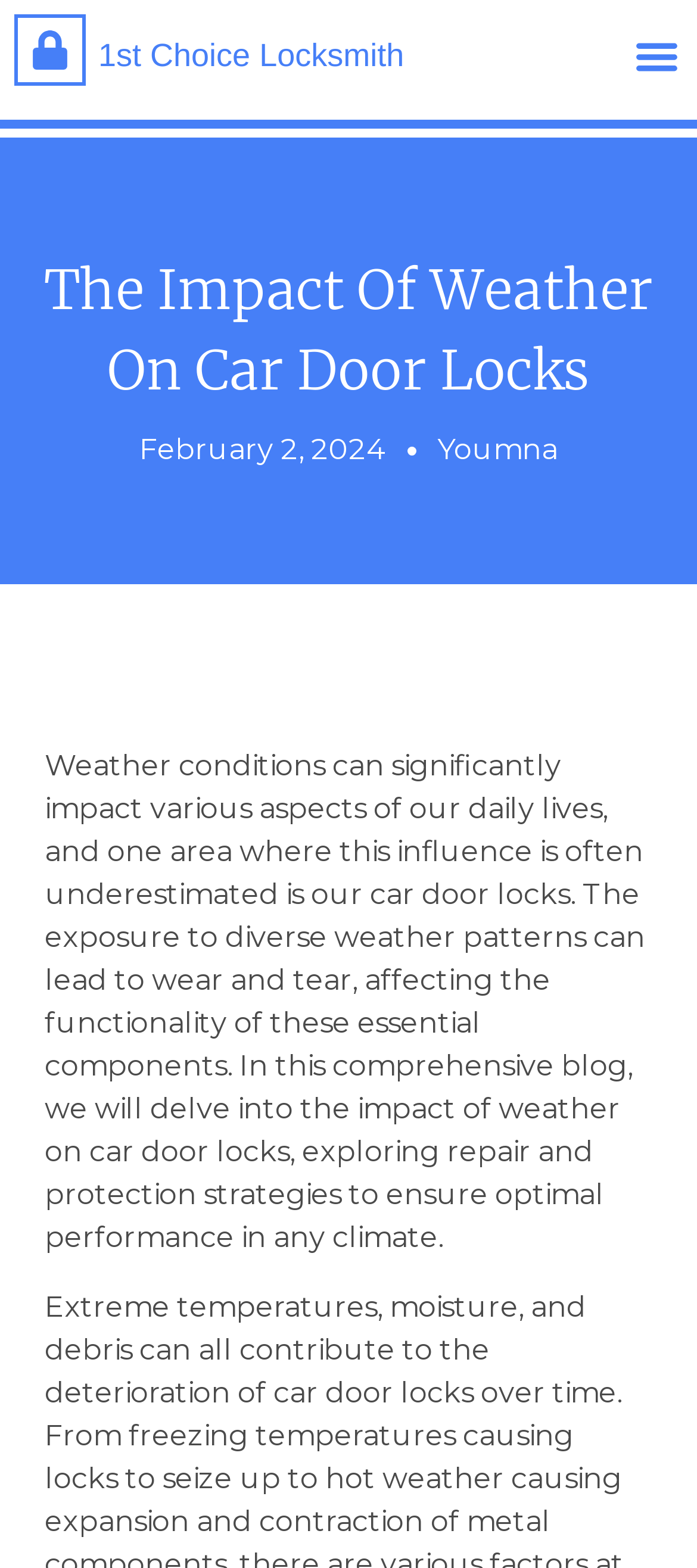What is the name of the locksmith company?
Utilize the information in the image to give a detailed answer to the question.

The name of the locksmith company can be found in the heading element with the text '1st Choice Locksmith' which is located at the top of the webpage.